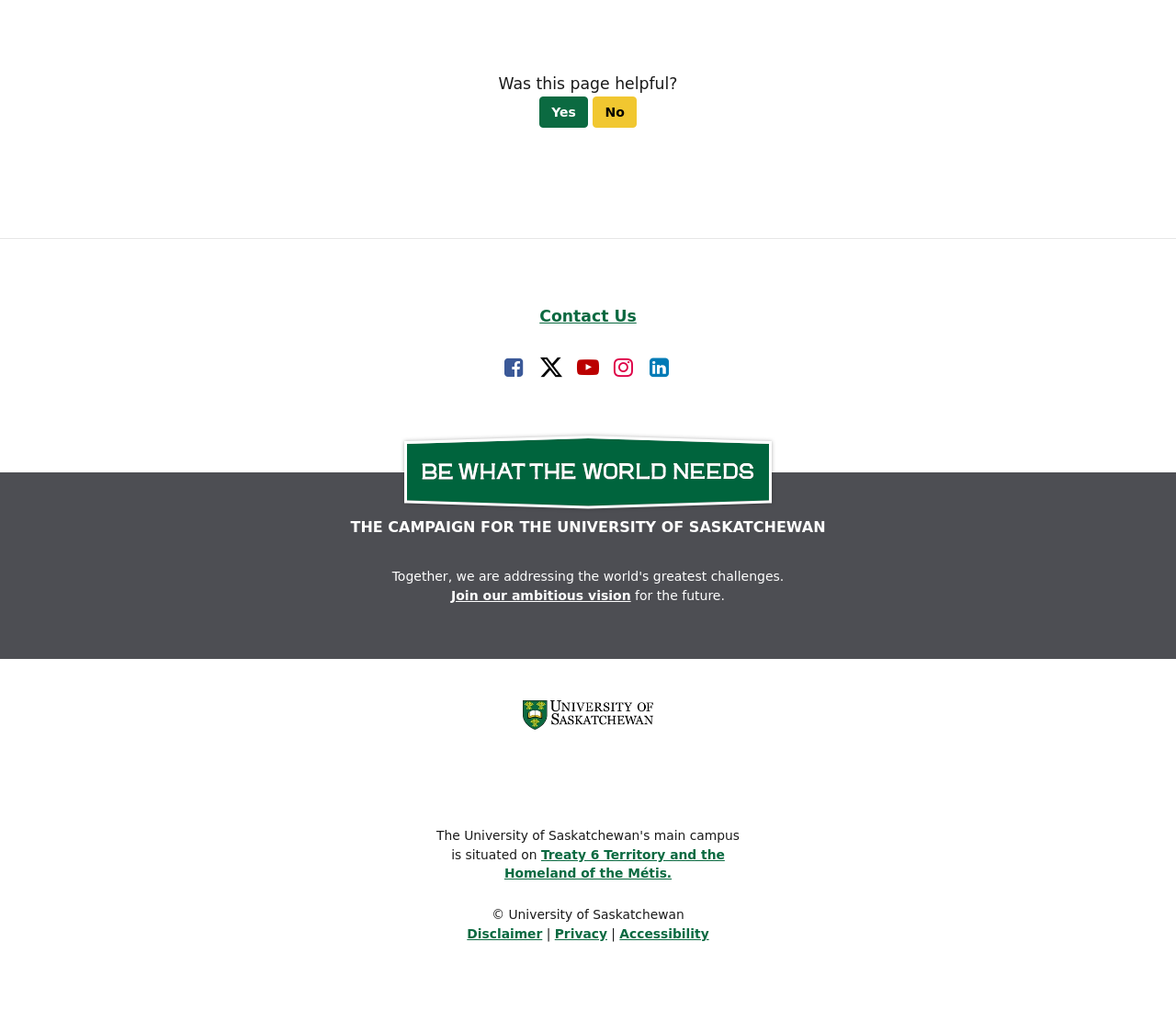Determine the bounding box coordinates of the clickable area required to perform the following instruction: "Contact Us". The coordinates should be represented as four float numbers between 0 and 1: [left, top, right, bottom].

[0.459, 0.304, 0.541, 0.322]